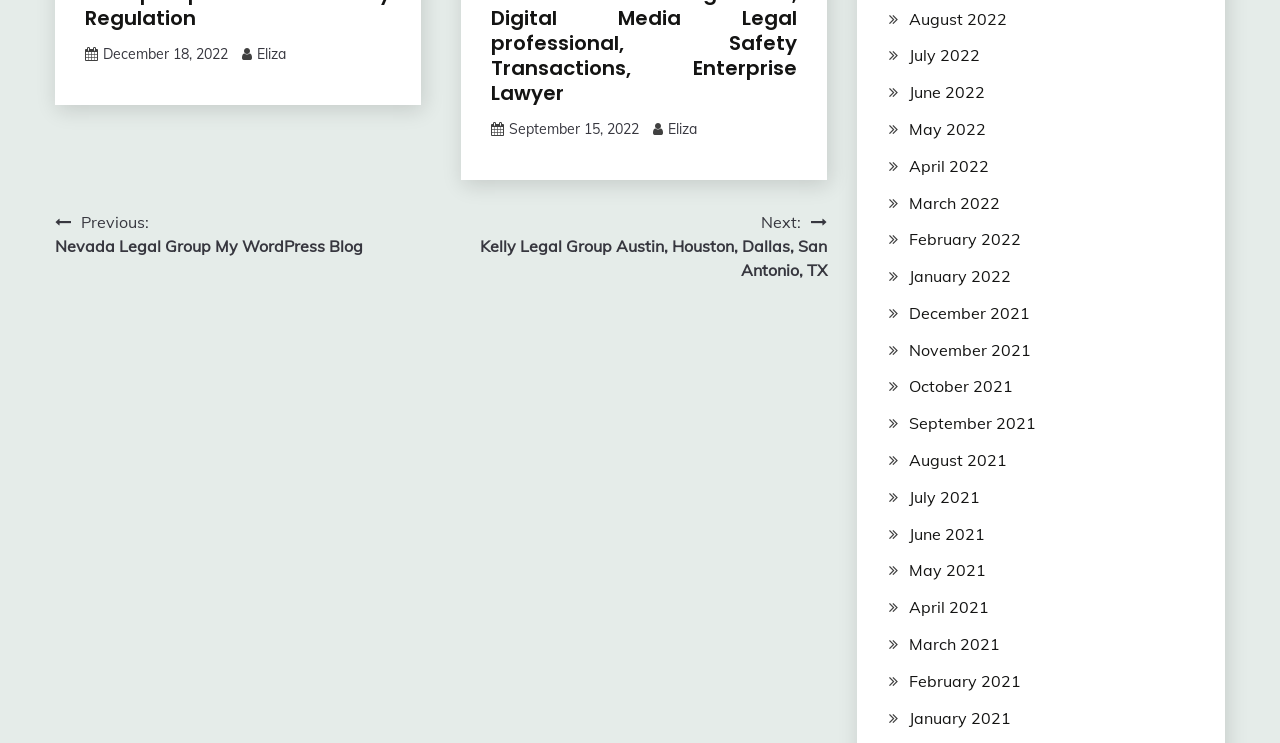Please find the bounding box coordinates in the format (top-left x, top-left y, bottom-right x, bottom-right y) for the given element description. Ensure the coordinates are floating point numbers between 0 and 1. Description: September 15, 2022

[0.398, 0.162, 0.499, 0.186]